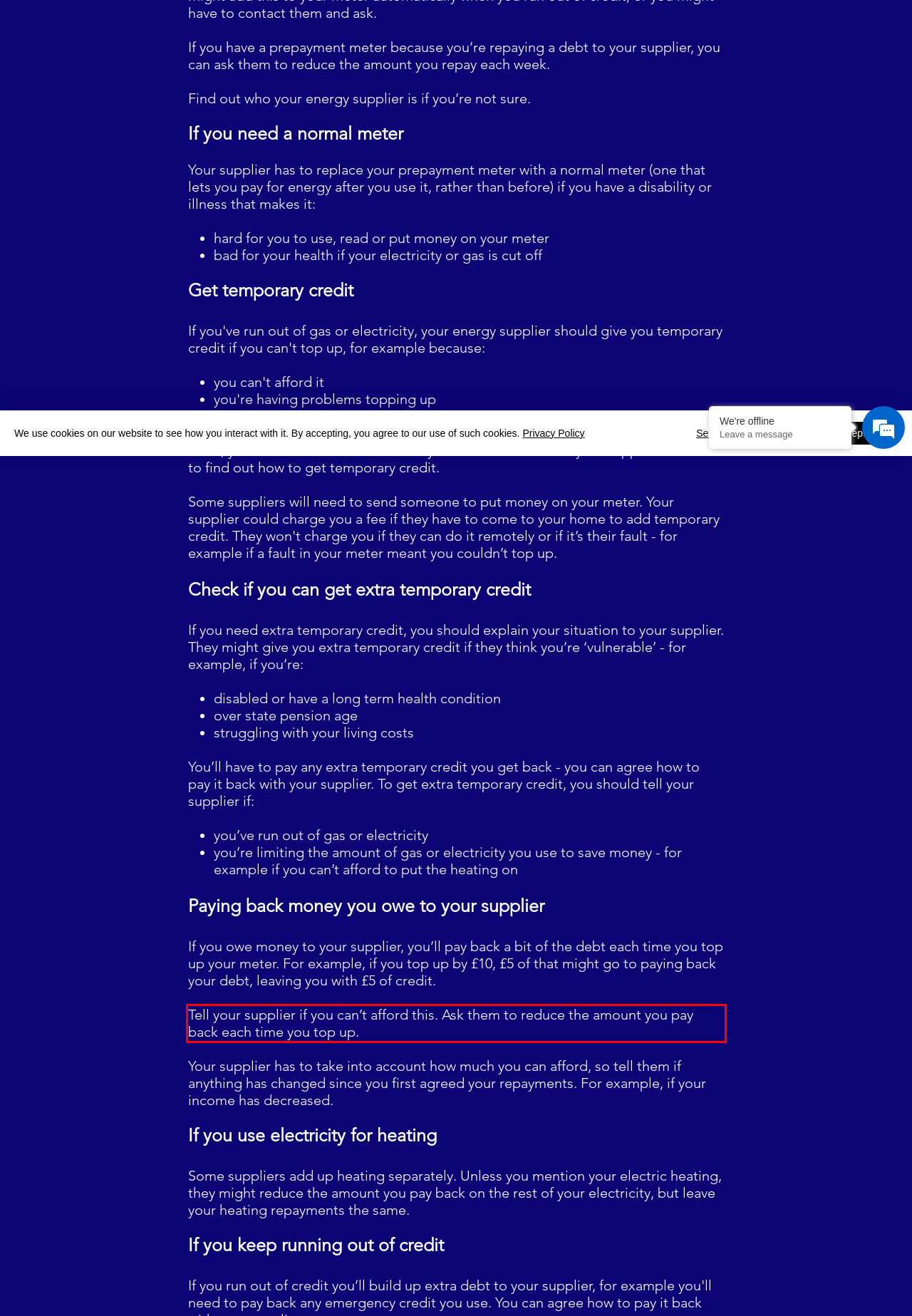Extract and provide the text found inside the red rectangle in the screenshot of the webpage.

Tell your supplier if you can’t afford this. Ask them to reduce the amount you pay back each time you top up.